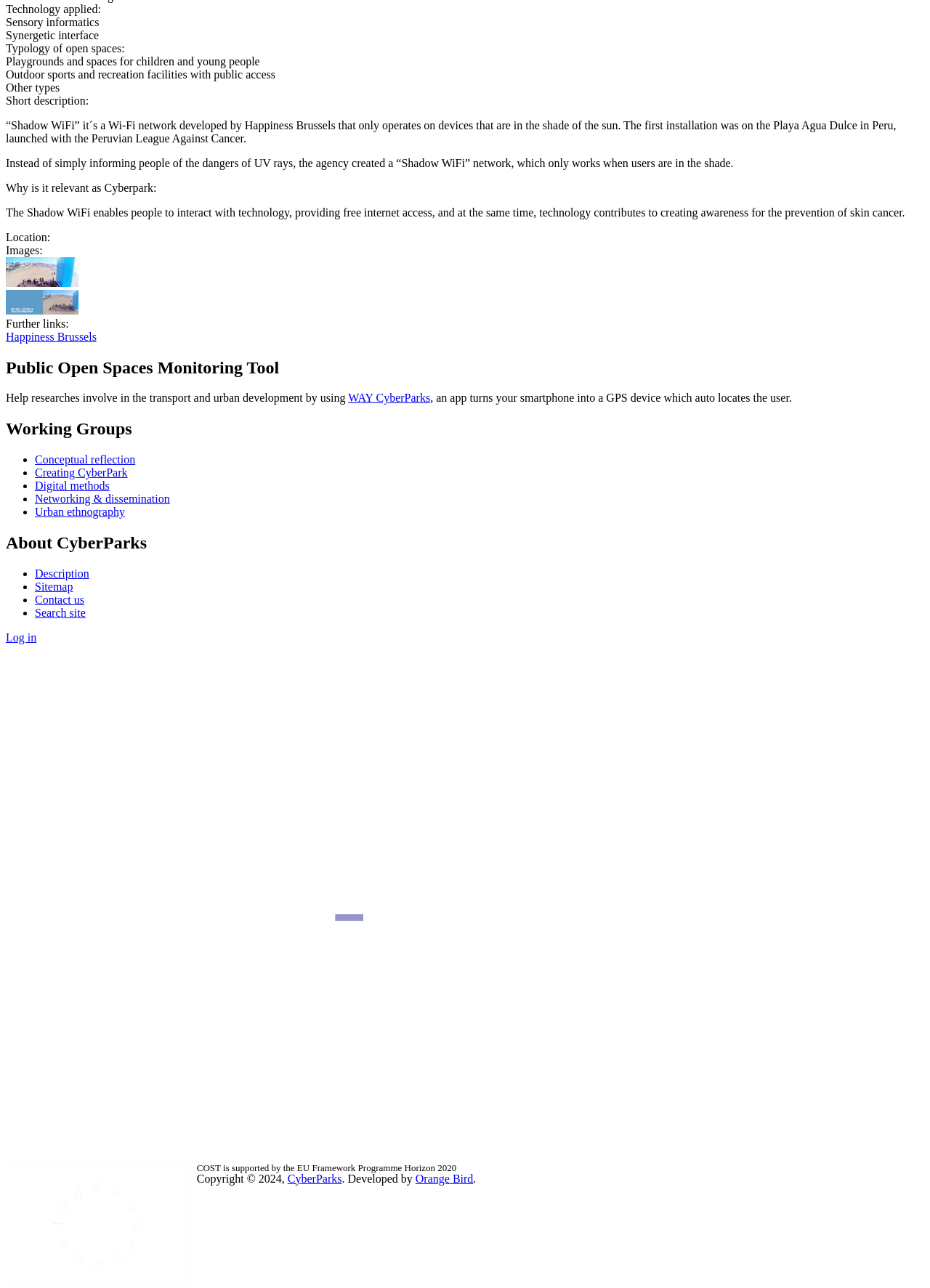Determine the bounding box coordinates in the format (top-left x, top-left y, bottom-right x, bottom-right y). Ensure all values are floating point numbers between 0 and 1. Identify the bounding box of the UI element described by: alt="CeiED"

[0.006, 0.711, 0.397, 0.72]